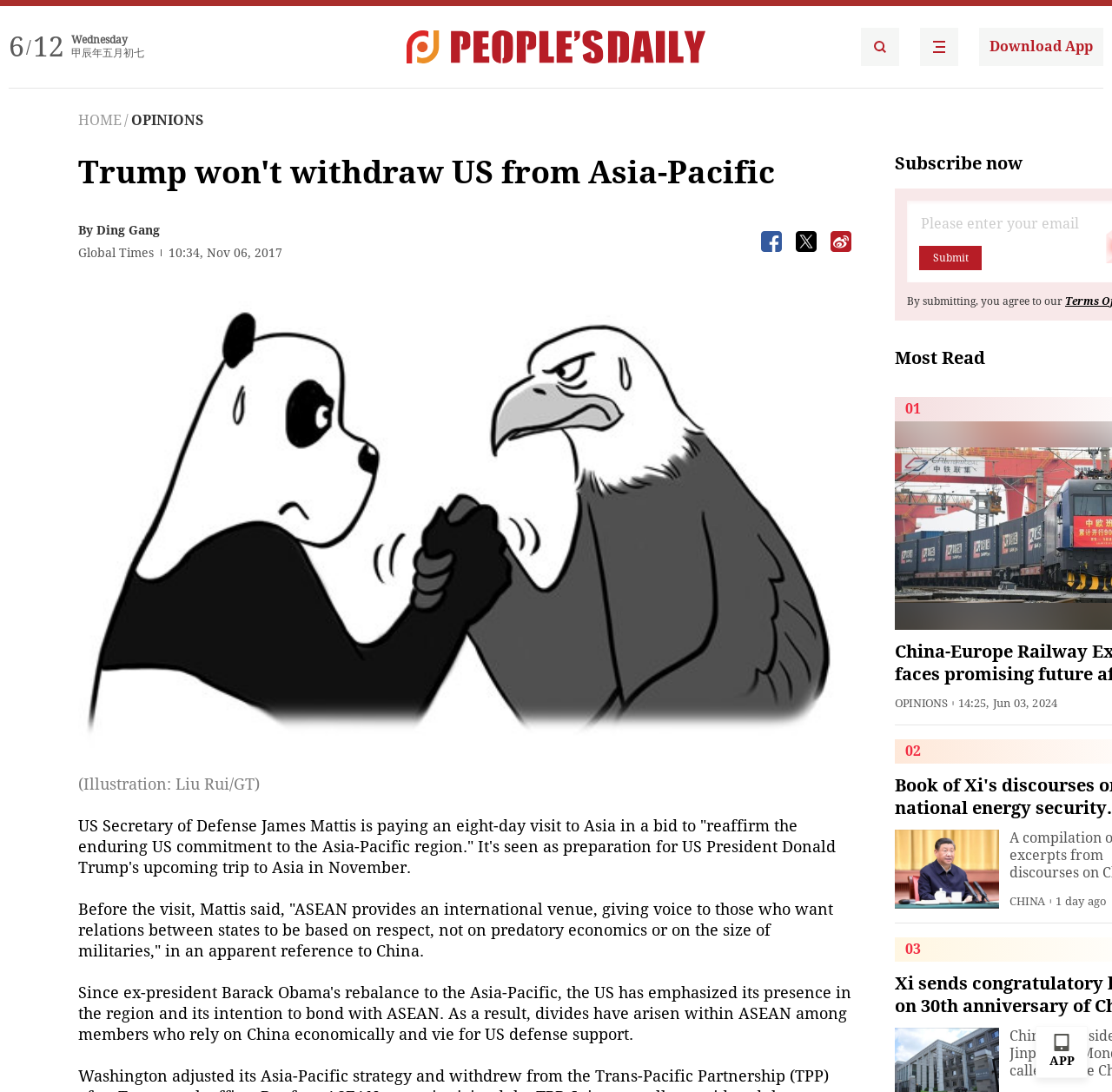Explain the webpage in detail.

This webpage appears to be a news article page from the People's Daily English language App. At the top left, there is a date display showing "6/12" and "Wednesday" along with a Chinese calendar date. Below this, there is a horizontal menu bar with links to "HOME" and "OPINIONS".

The main article is titled "Trump won't withdraw US from Asia-Pacific" and features an illustration by Liu Rui/GT. The article discusses US Secretary of Defense James Mattis' eight-day visit to Asia and his statement about reaffirming the US commitment to the Asia-Pacific region.

To the right of the article title, there are three buttons with icons, likely for sharing or social media purposes. Below the article, there is a large image that spans the width of the page.

On the right side of the page, there is a section with a "Most Read" header, listing three articles with titles and dates. Below this, there is a section with a "CHINA" header, featuring an image and a brief description of a news article.

At the bottom of the page, there is a call-to-action to "Subscribe now" and a submission form with a "Submit" button. There is also a link to download the People's Daily English language App.

Throughout the page, there are several images, including the illustration by Liu Rui/GT, the app logo, and images accompanying the news articles.